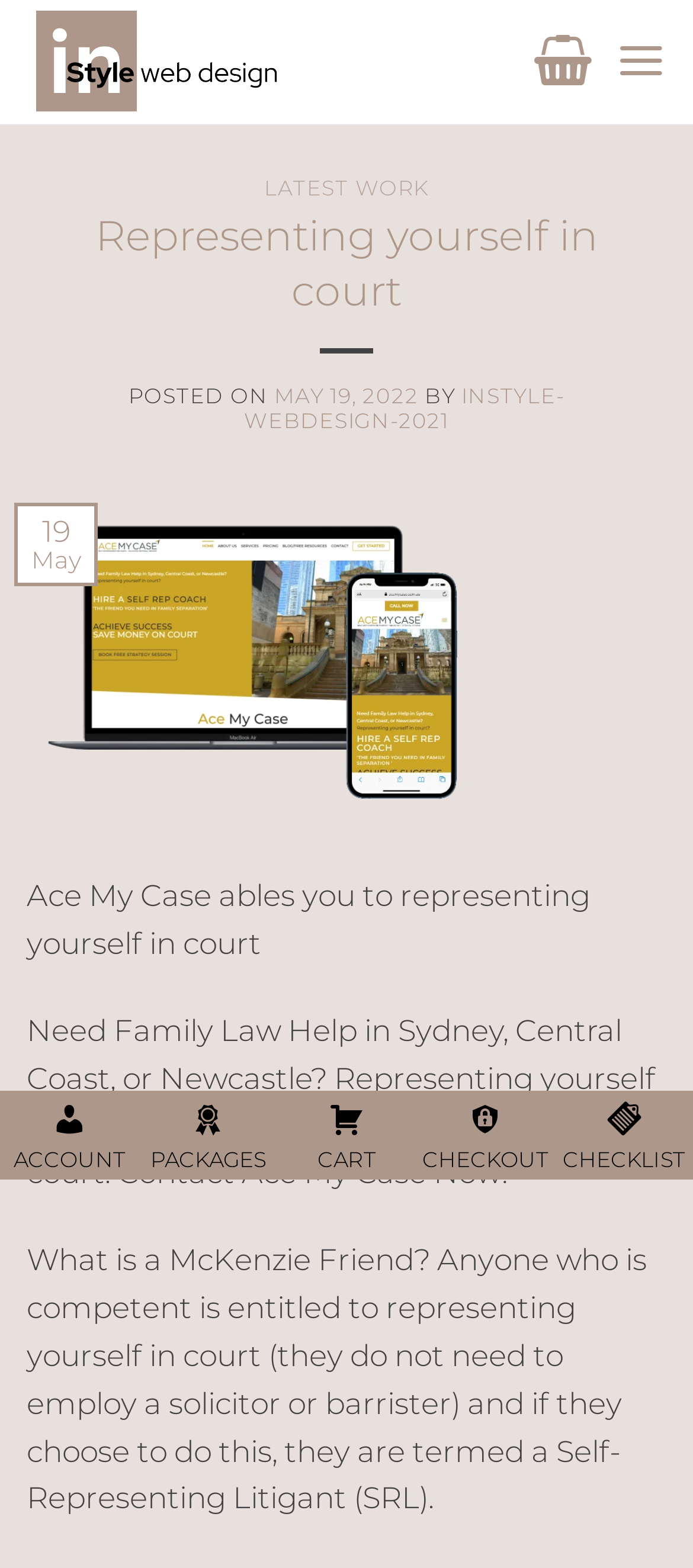What is the main topic of this webpage?
Based on the image, answer the question with a single word or brief phrase.

Representing yourself in court